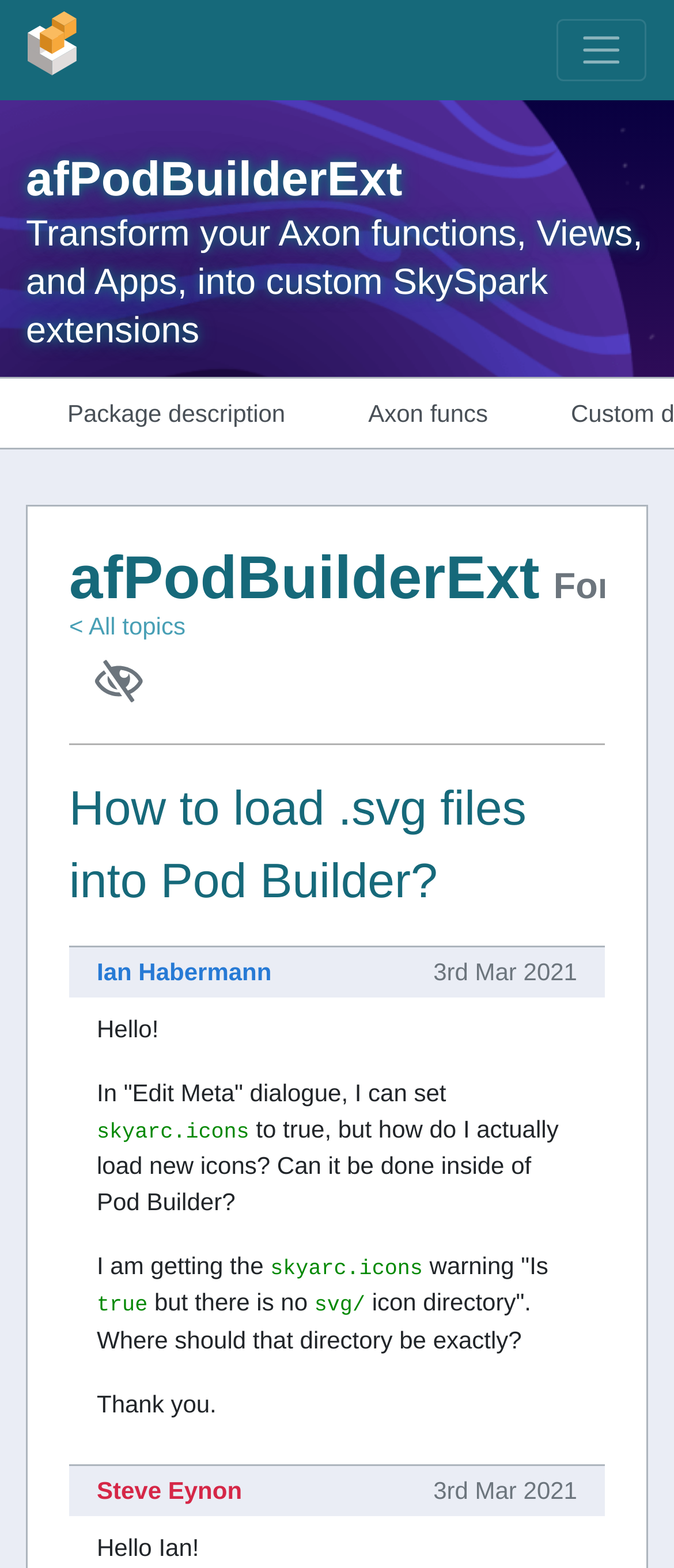What is the warning message about?
Look at the image and answer the question using a single word or phrase.

Is icon directory